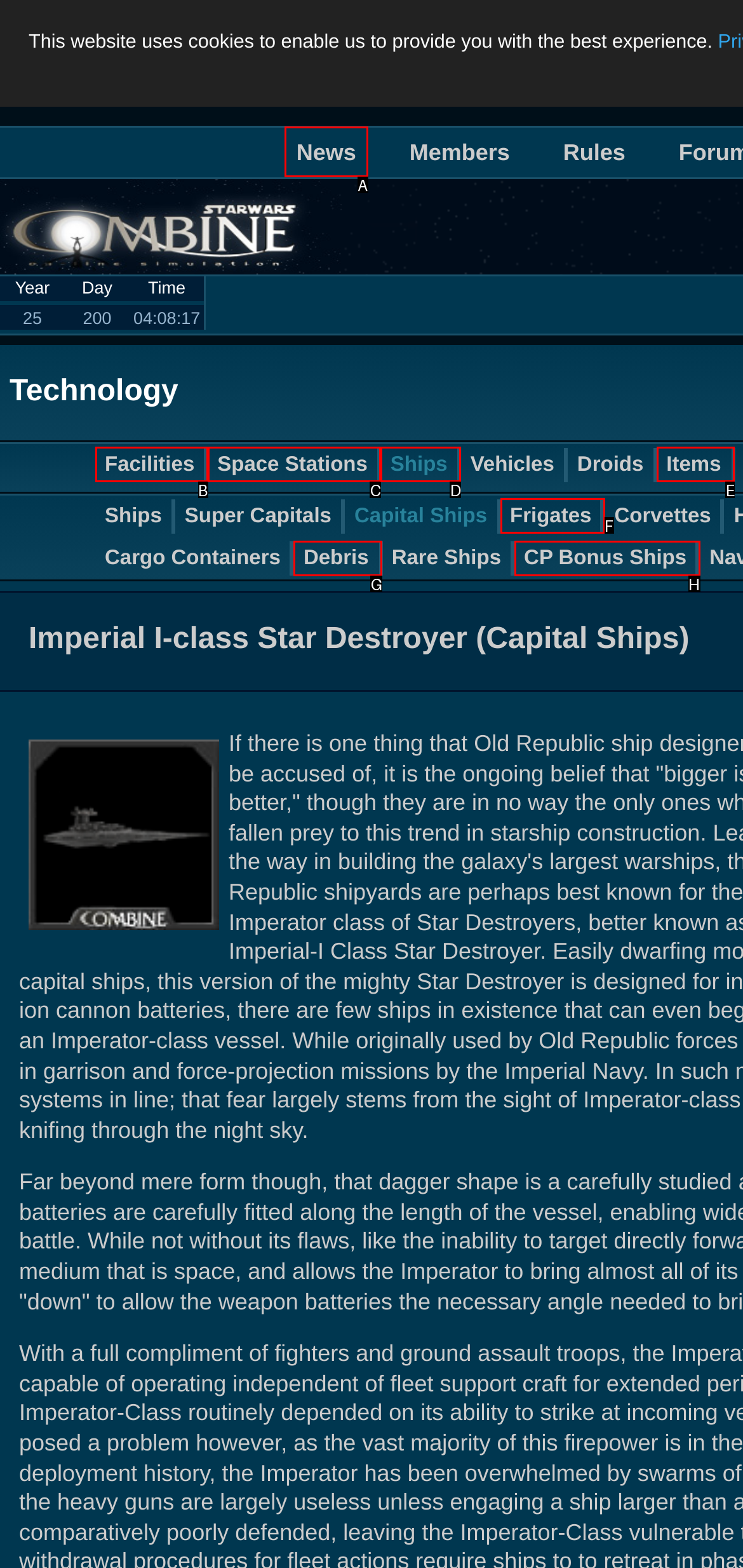Which HTML element should be clicked to fulfill the following task: Click on News?
Reply with the letter of the appropriate option from the choices given.

A